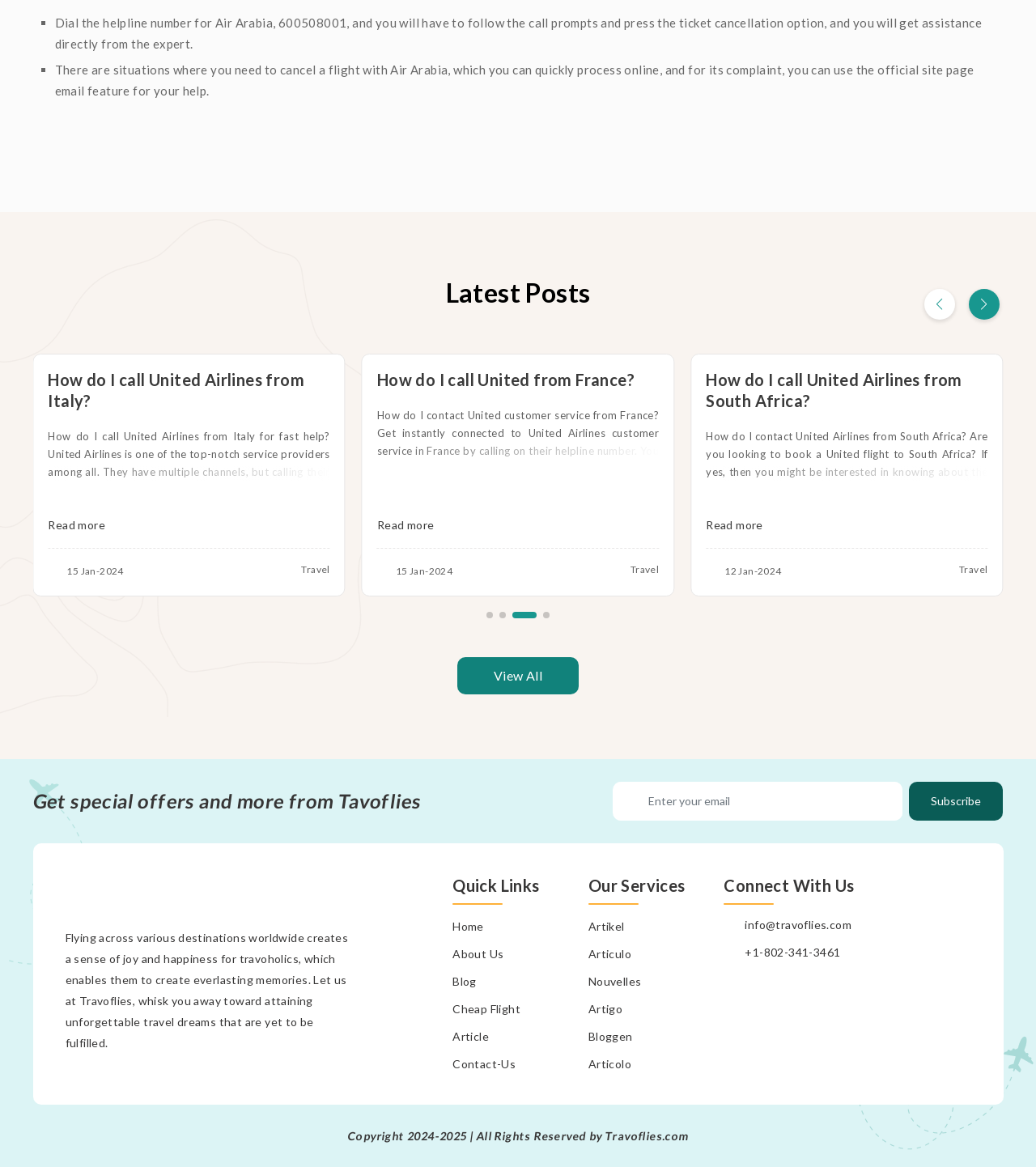Based on the image, give a detailed response to the question: What is the phone number to contact United Airlines from France?

I found the answer by looking at the links on the webpage, specifically the one that says 'How do I call United from France?' and then finding the phone number mentioned in the text.